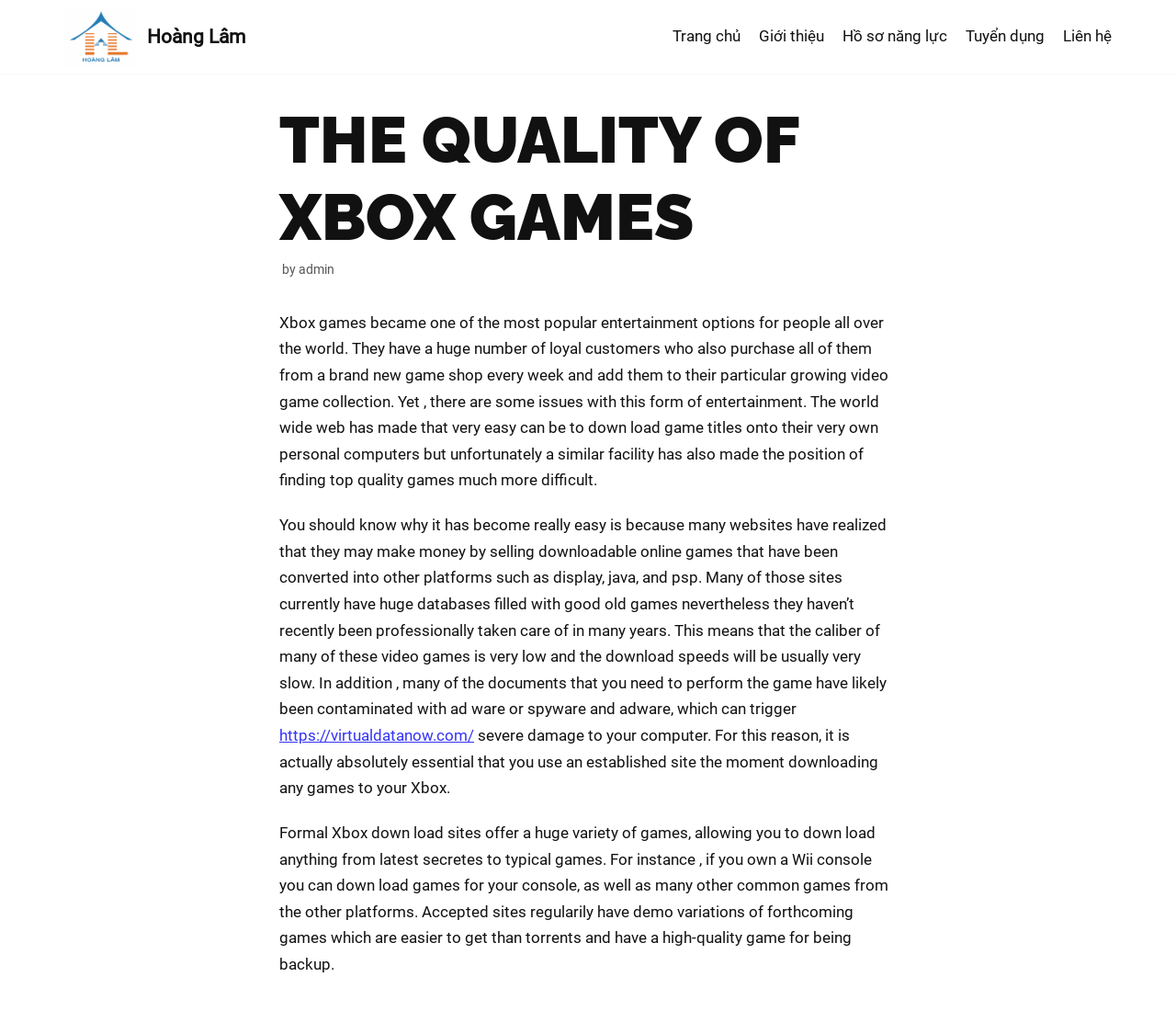Please determine the bounding box coordinates for the UI element described here. Use the format (top-left x, top-left y, bottom-right x, bottom-right y) with values bounded between 0 and 1: Skip to content

[0.0, 0.029, 0.031, 0.047]